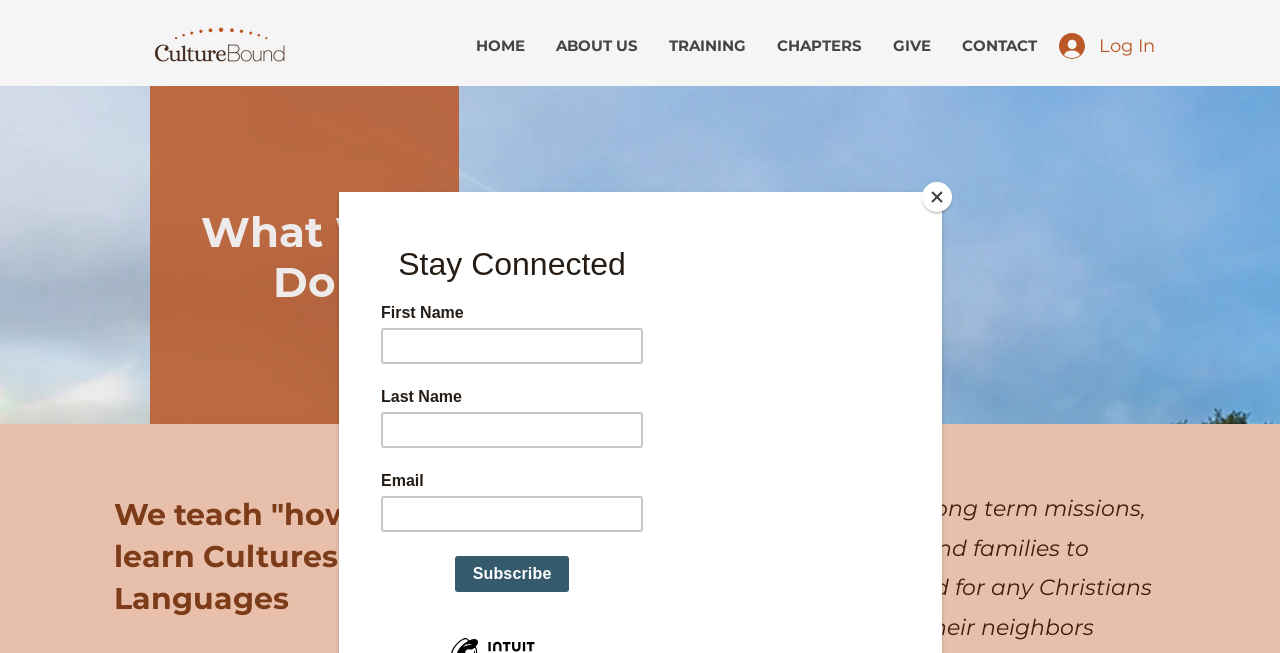Provide the bounding box coordinates for the UI element that is described as: "ABOUT US".

[0.422, 0.046, 0.51, 0.095]